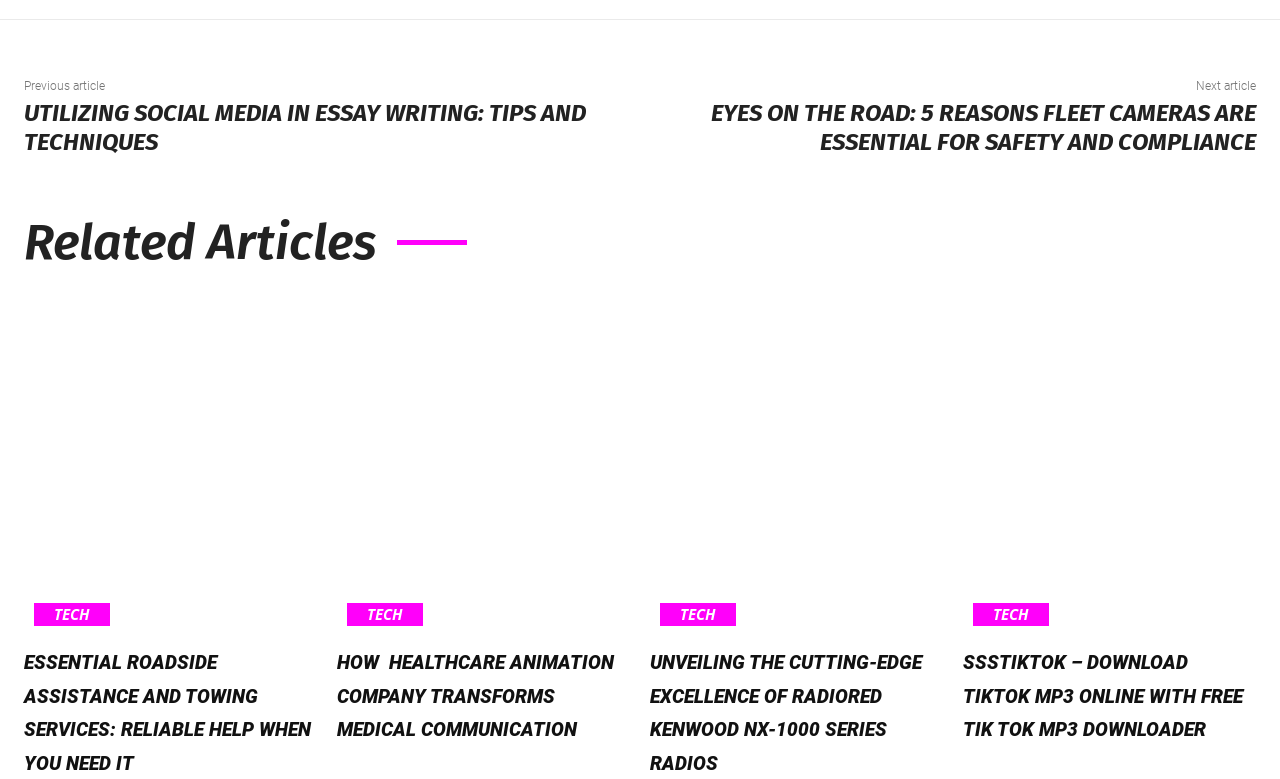Locate the bounding box coordinates of the area to click to fulfill this instruction: "View the next article". The bounding box should be presented as four float numbers between 0 and 1, in the order [left, top, right, bottom].

[0.934, 0.101, 0.981, 0.119]